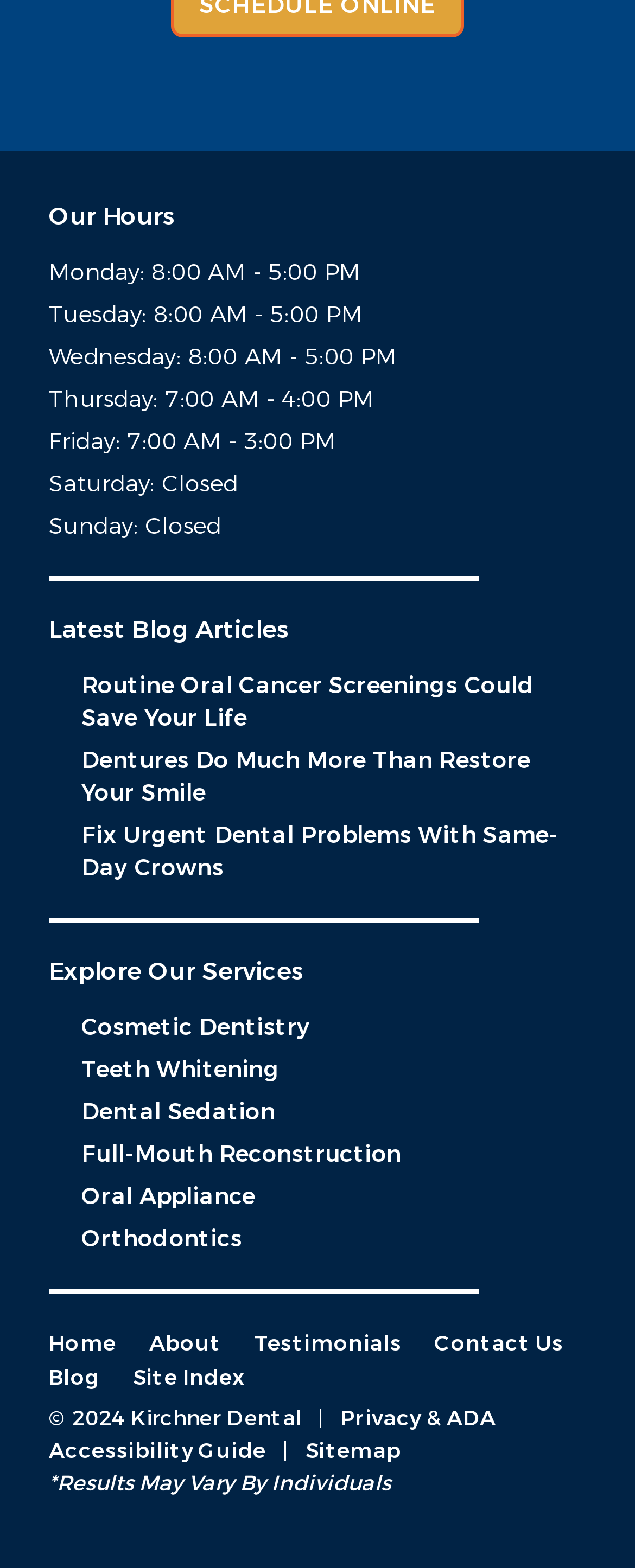How many days of the week is the office closed?
Based on the image, answer the question with a single word or brief phrase.

1